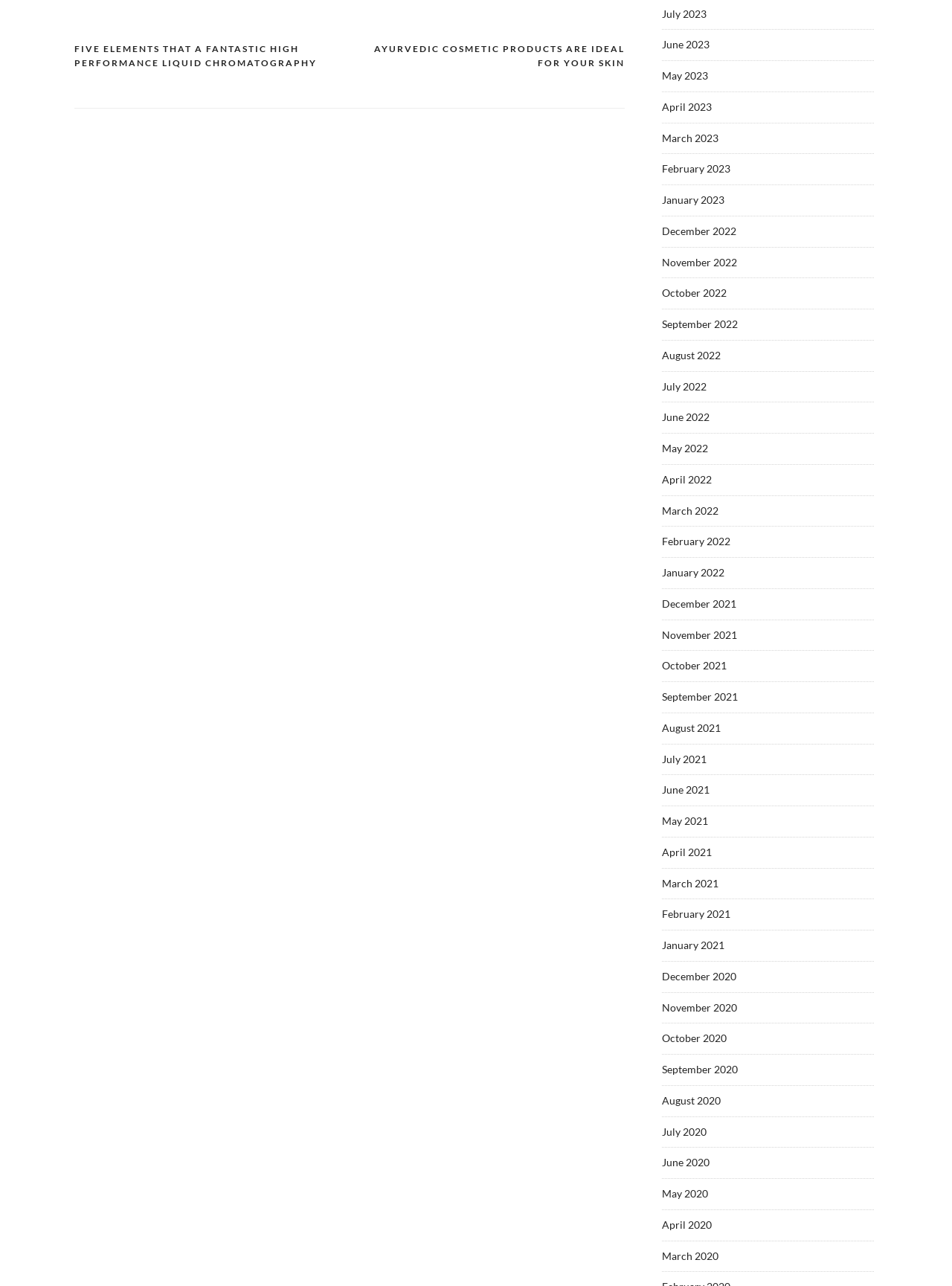Provide a short answer to the following question with just one word or phrase: How many posts are available to navigate to?

More than 30